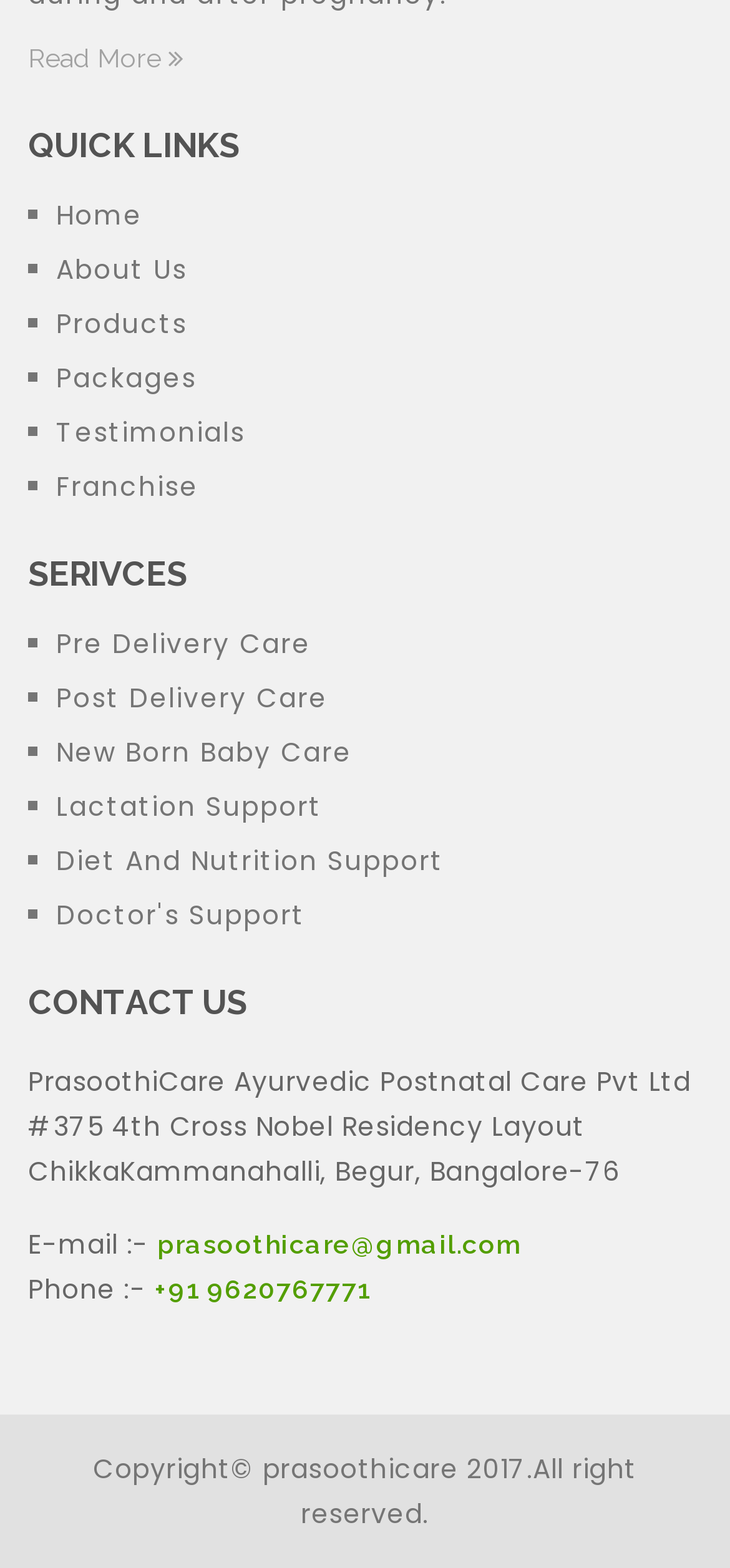What is the name of the company? Using the information from the screenshot, answer with a single word or phrase.

PrasoothiCare Ayurvedic Postnatal Care Pvt Ltd